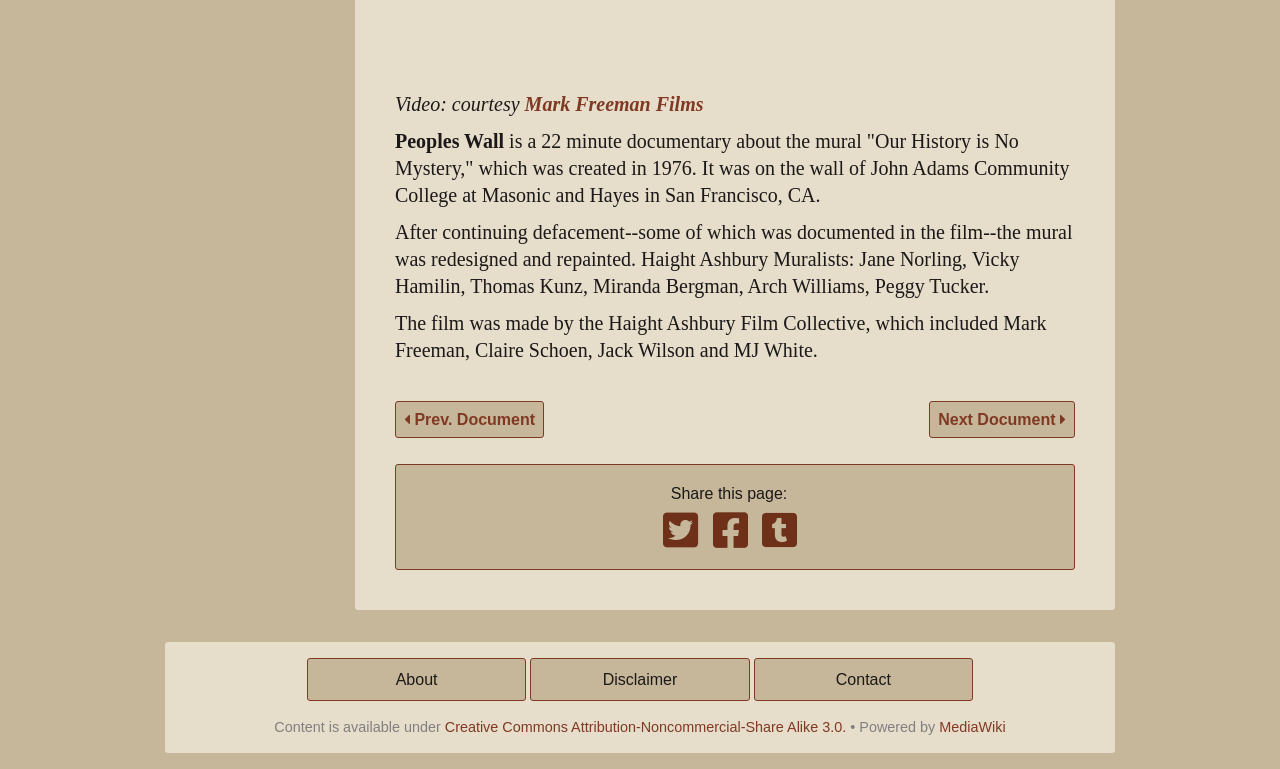Highlight the bounding box coordinates of the region I should click on to meet the following instruction: "View the next document".

[0.726, 0.521, 0.84, 0.569]